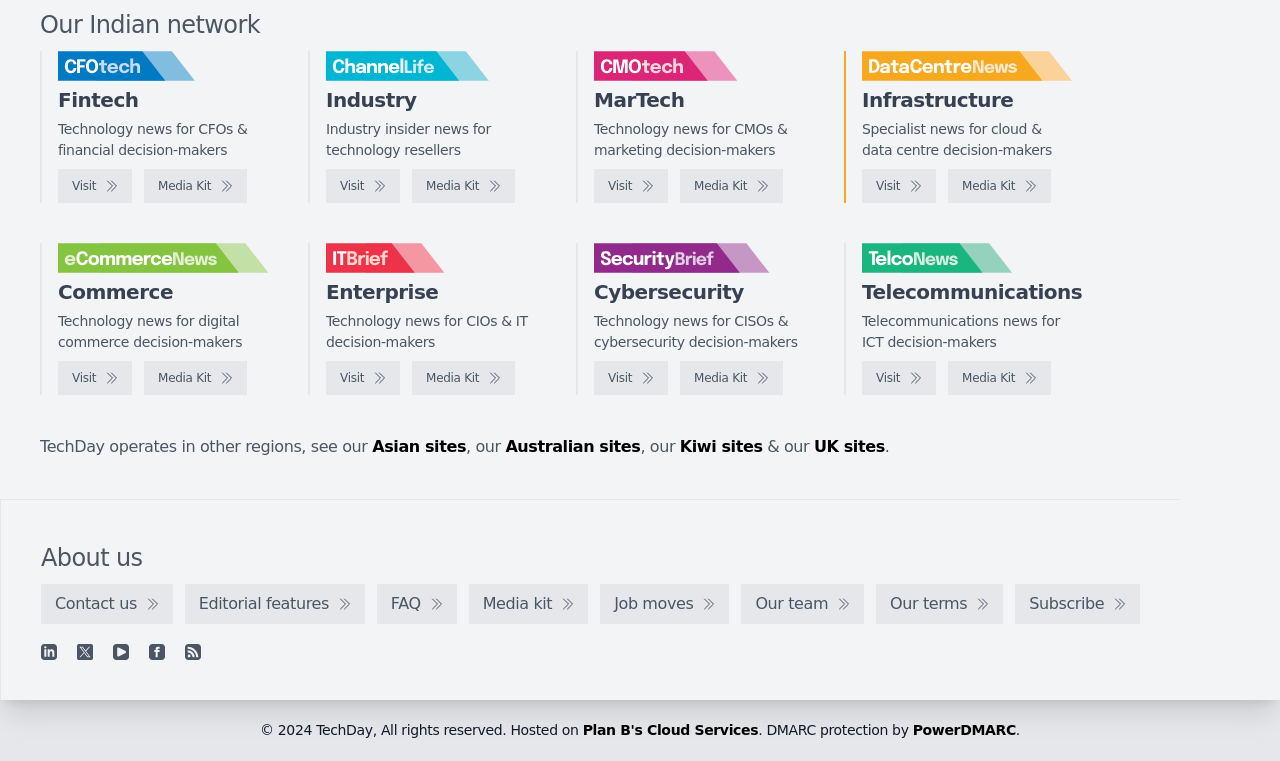Specify the bounding box coordinates of the area that needs to be clicked to achieve the following instruction: "View Media Kit of ChannelLife".

[0.113, 0.222, 0.193, 0.267]